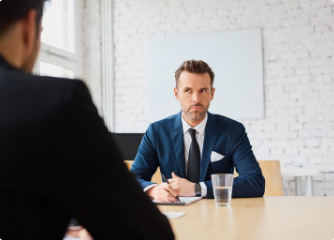Give a detailed account of everything present in the image.

The image captures a professional job interview setting, showcasing a well-dressed man engaged in conversation at a sleek wooden table. He is strategically seated across from another candidate, whose back is turned, preserving their anonymity. The interviewer, dressed in a sharp navy suit with a crisp white shirt and black tie, exudes confidence and focus, suggesting a serious and attentive demeanor. A water glass sits on the table, adding a touch of formality to the scene. Behind the interviewer, the textured white brick wall and a blank whiteboard suggest an inviting yet professional atmosphere conducive to important discussions about employment opportunities. This visual aligns with topics centered around job interviews and career guidance.